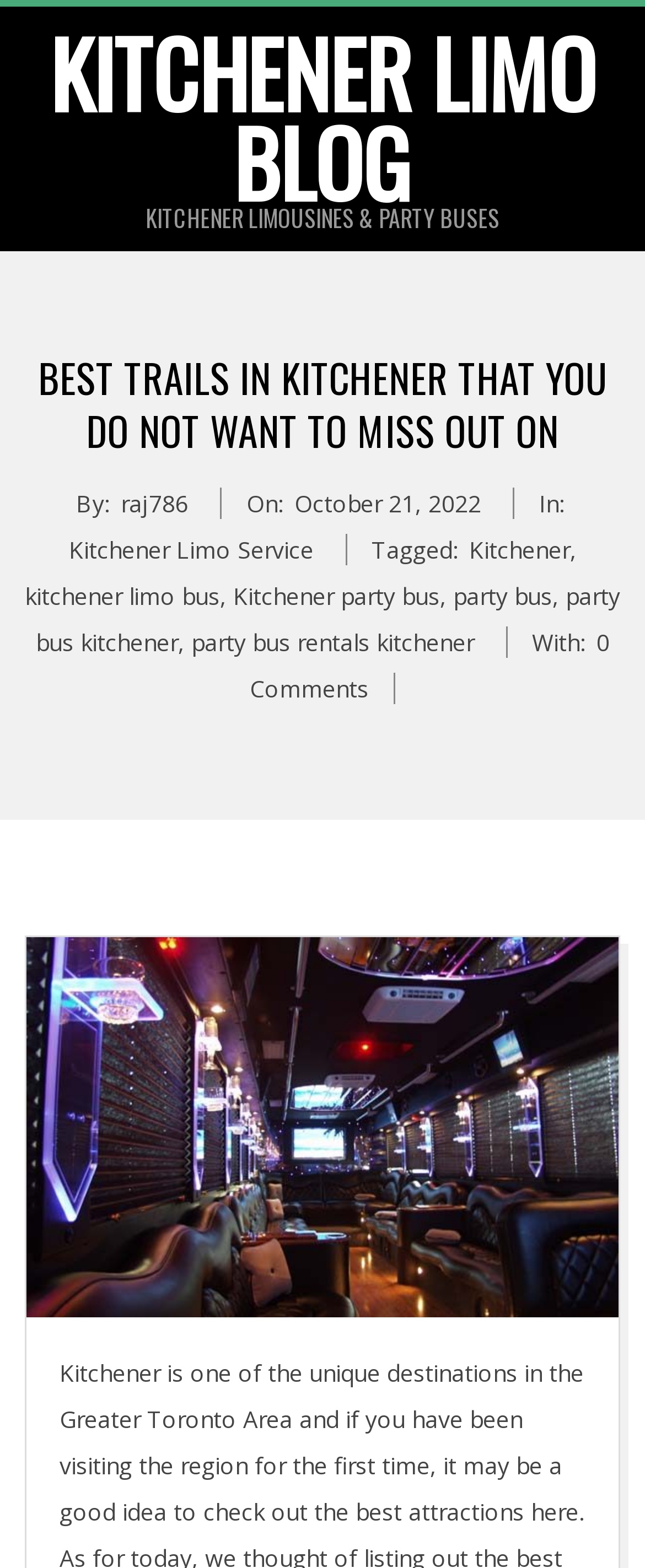Who wrote this article?
Examine the image closely and answer the question with as much detail as possible.

The author of the article is mentioned below the title, where it says 'By: raj786'.